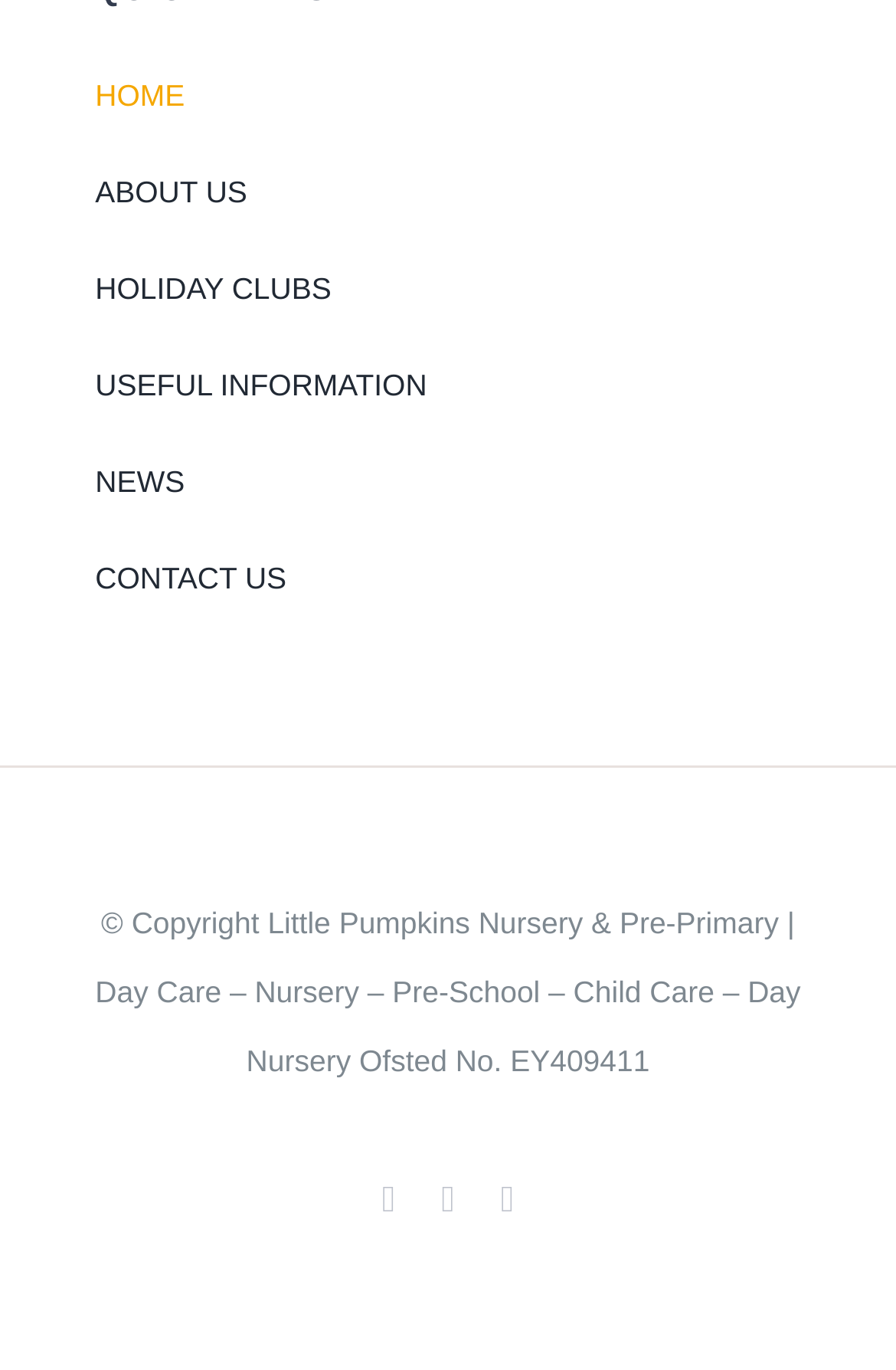Determine the bounding box coordinates for the area that should be clicked to carry out the following instruction: "view holiday clubs".

[0.106, 0.185, 0.894, 0.238]